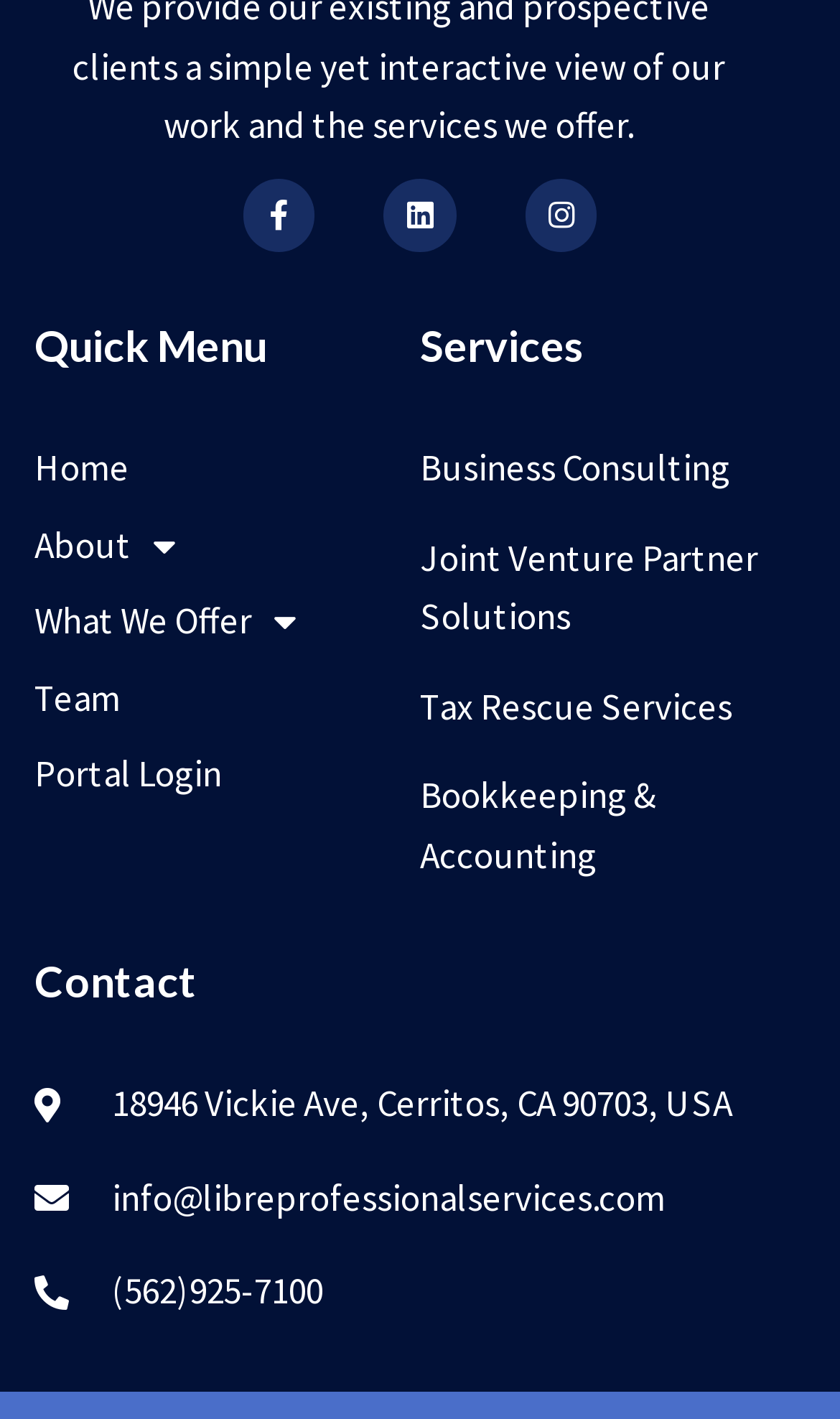Identify the bounding box coordinates of the clickable region to carry out the given instruction: "View Business Consulting services".

[0.5, 0.31, 0.959, 0.351]